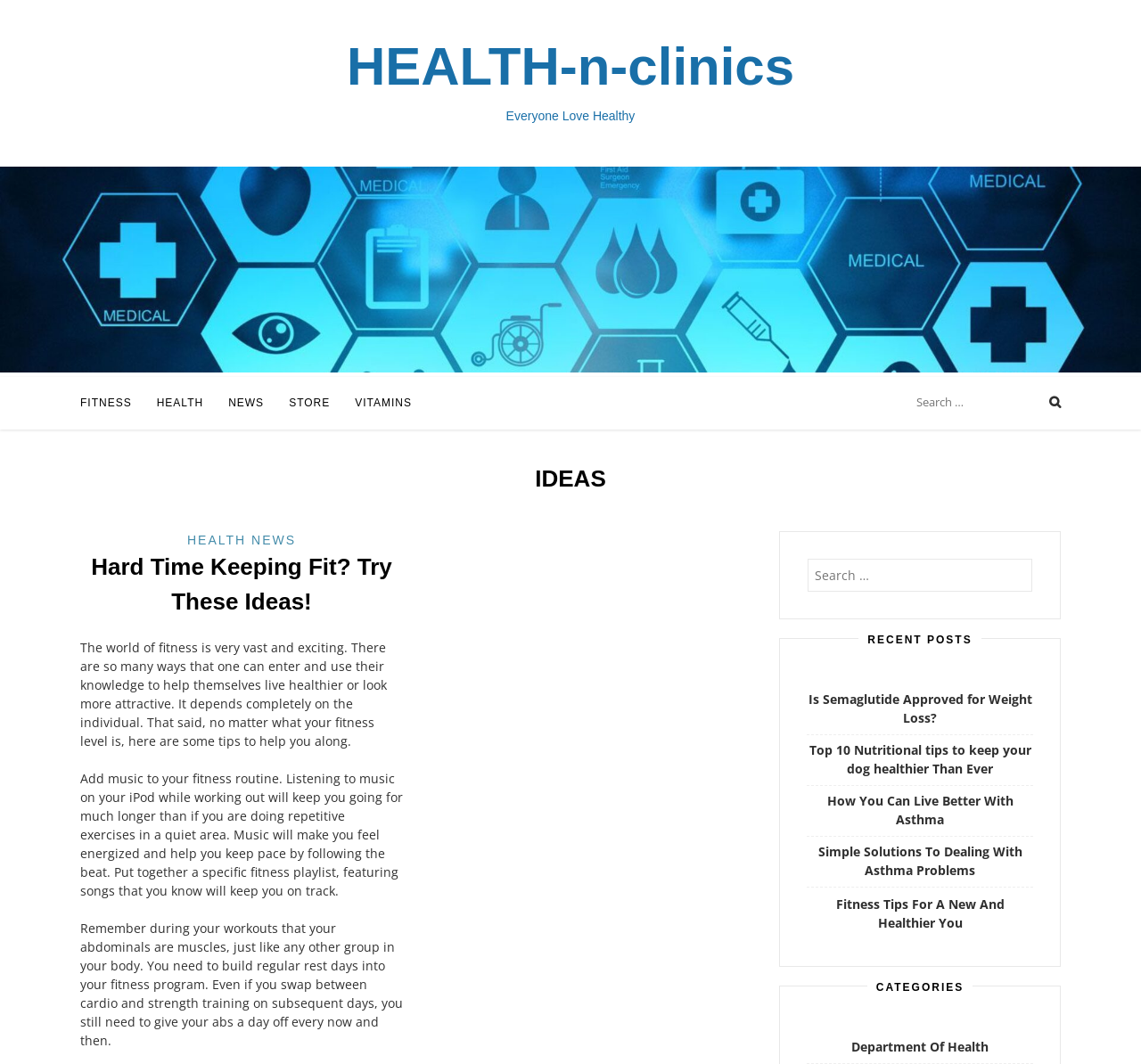Please respond in a single word or phrase: 
What type of content is featured in the 'RECENT POSTS' section?

Health-related articles